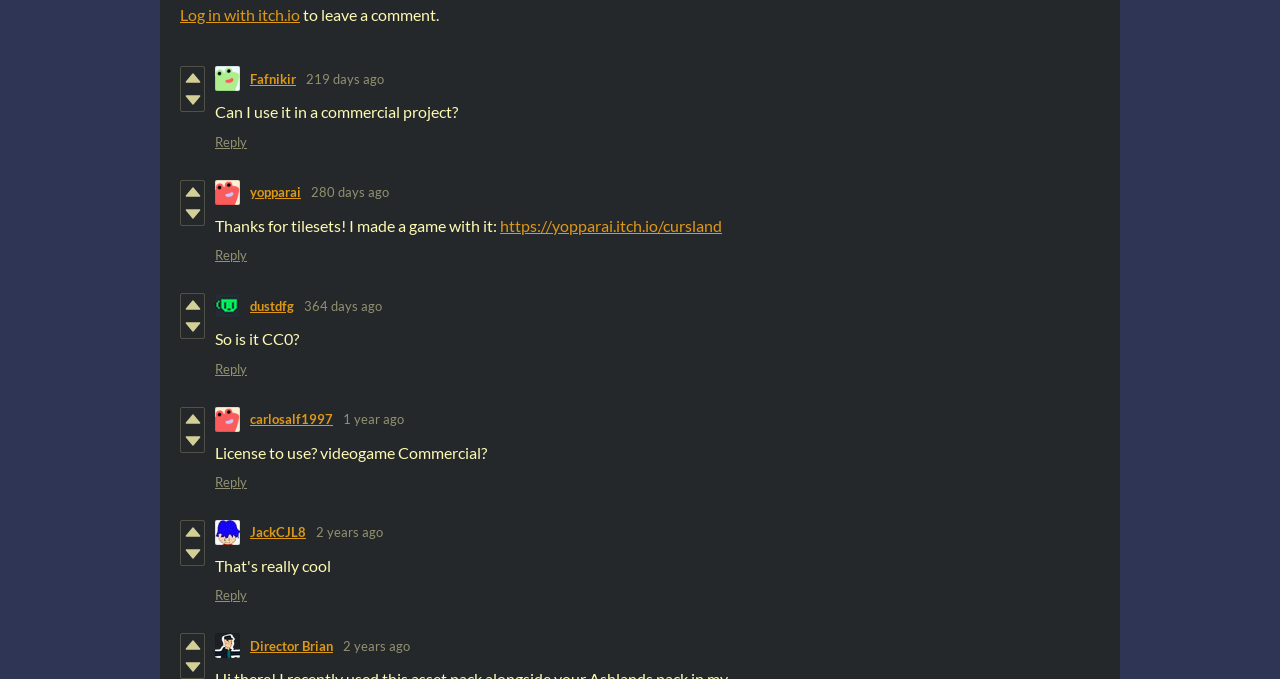Provide the bounding box coordinates of the HTML element described by the text: "Browse Games". The coordinates should be in the format [left, top, right, bottom] with values between 0 and 1.

None